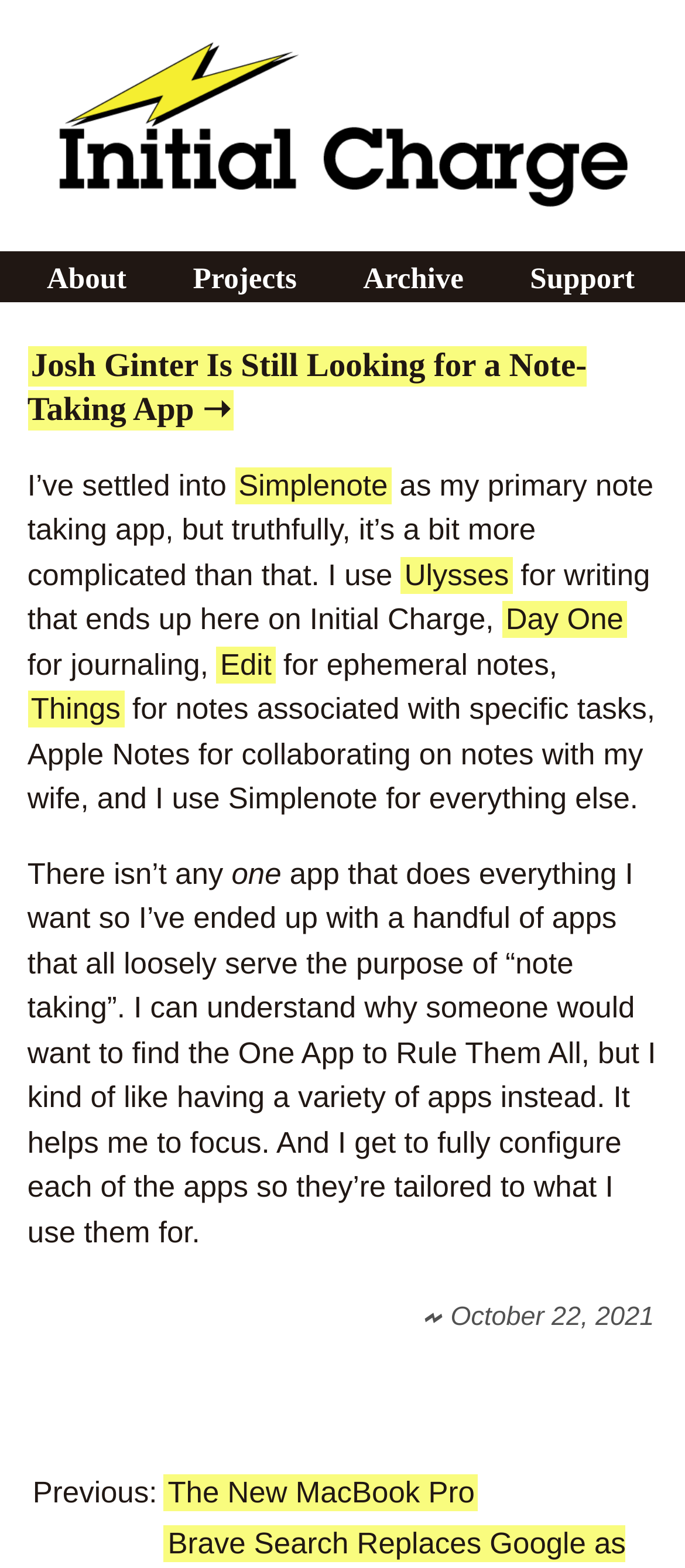When was the article published?
Please provide a single word or phrase in response based on the screenshot.

October 22, 2021